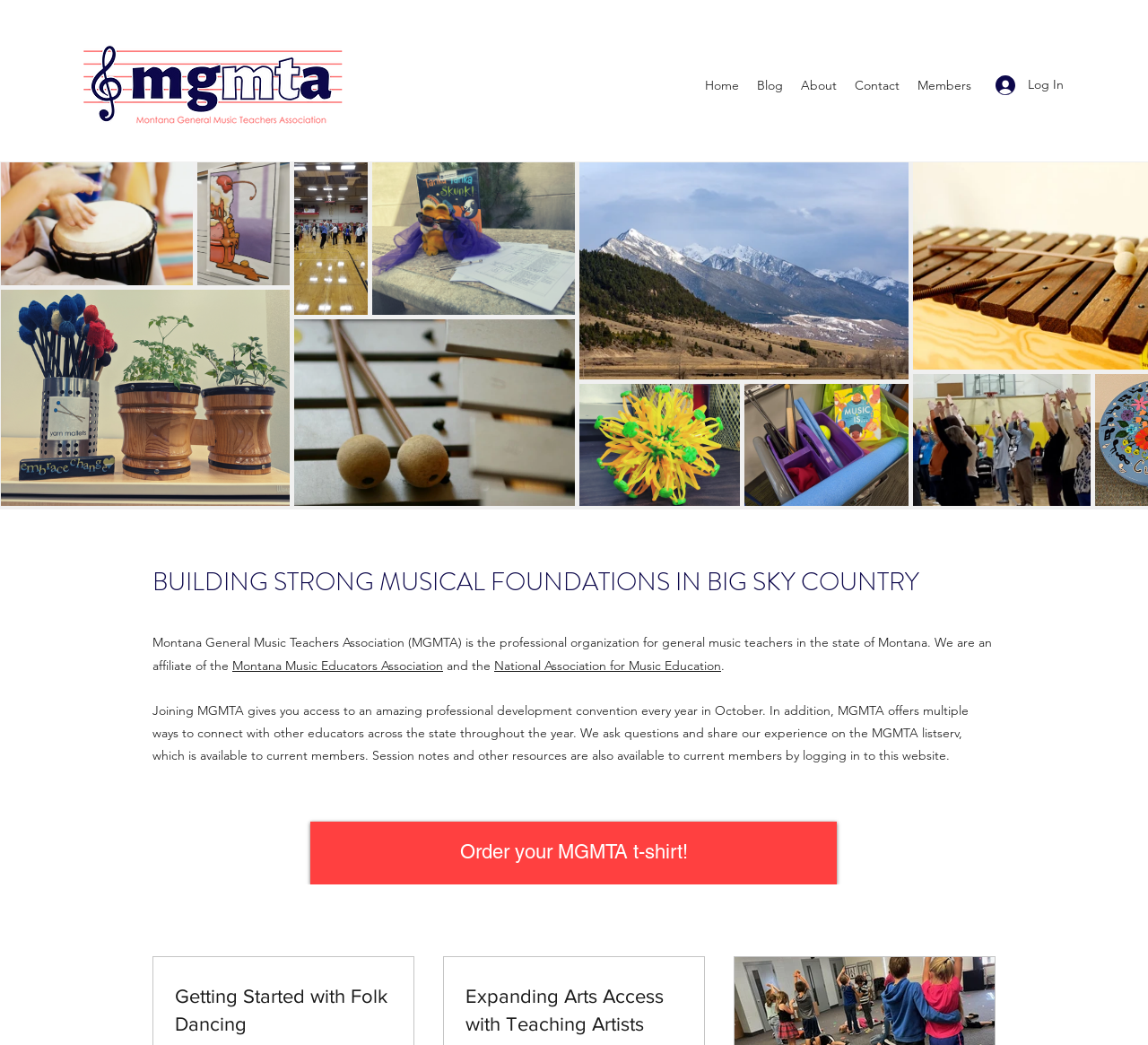Provide an in-depth caption for the elements present on the webpage.

The webpage is about the Montana General Music Teachers Association (MGMTA), a professional organization for general music teachers in Montana. At the top left corner, there is a logo of MGMTA. On the top right corner, there is a "Log In" button accompanied by a small image. Below the logo, there is a navigation menu with links to "Home", "Blog", "About", "Contact", and "Members".

The main content of the webpage is divided into two sections. The first section has a heading that reads "BUILDING STRONG MUSICAL FOUNDATIONS IN BIG SKY COUNTRY". Below the heading, there is a paragraph of text that describes MGMTA as a professional organization for general music teachers in Montana, affiliated with the Montana Music Educators Association and the National Association for Music Education.

The second section describes the benefits of joining MGMTA, including access to a professional development convention, ways to connect with other educators, and resources available to members. There is also a link to order an MGMTA t-shirt. At the very bottom of the page, there are two links to resources: "Getting Started with Folk Dancing" and "Expanding Arts Access with Teaching Artists".